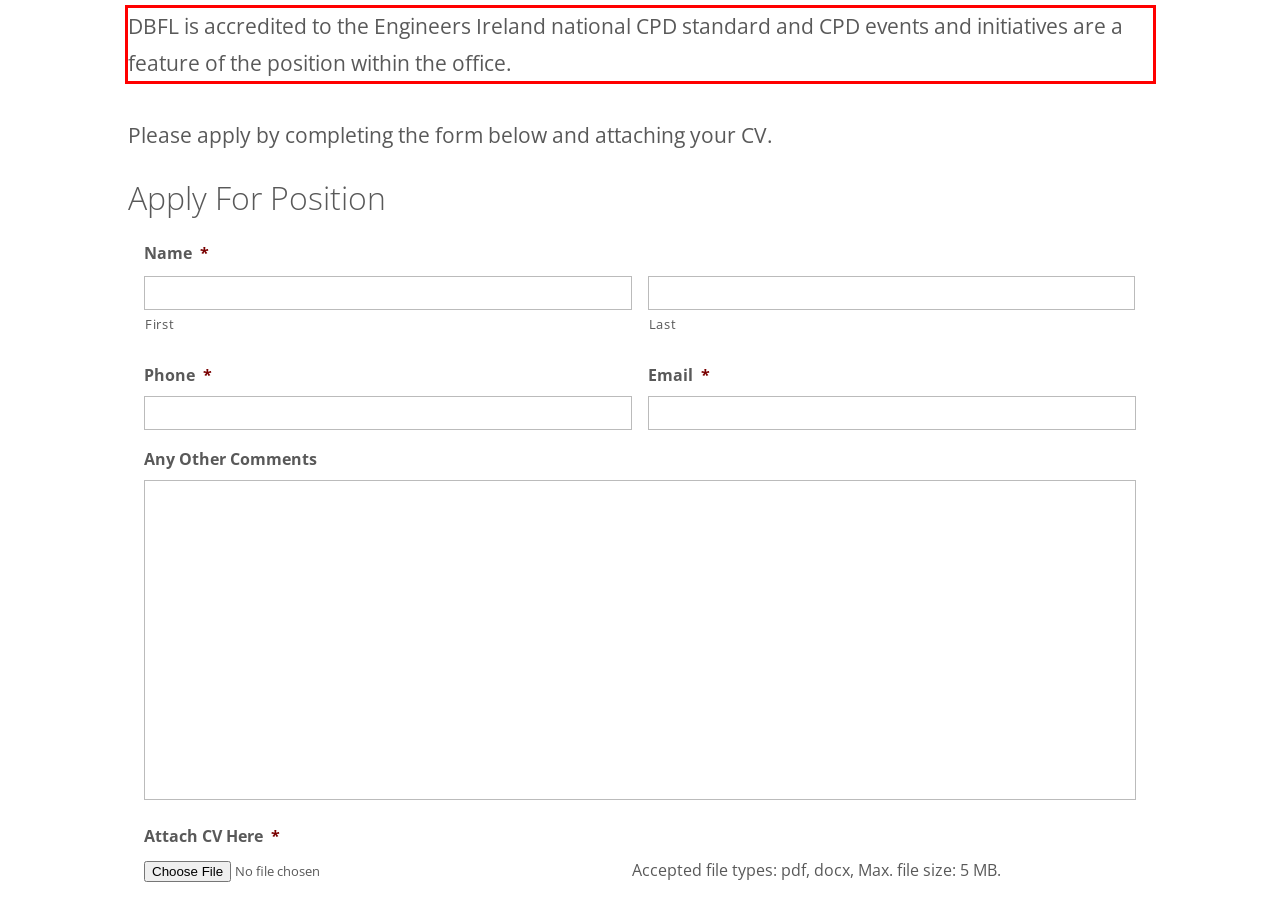The screenshot provided shows a webpage with a red bounding box. Apply OCR to the text within this red bounding box and provide the extracted content.

DBFL is accredited to the Engineers Ireland national CPD standard and CPD events and initiatives are a feature of the position within the office.